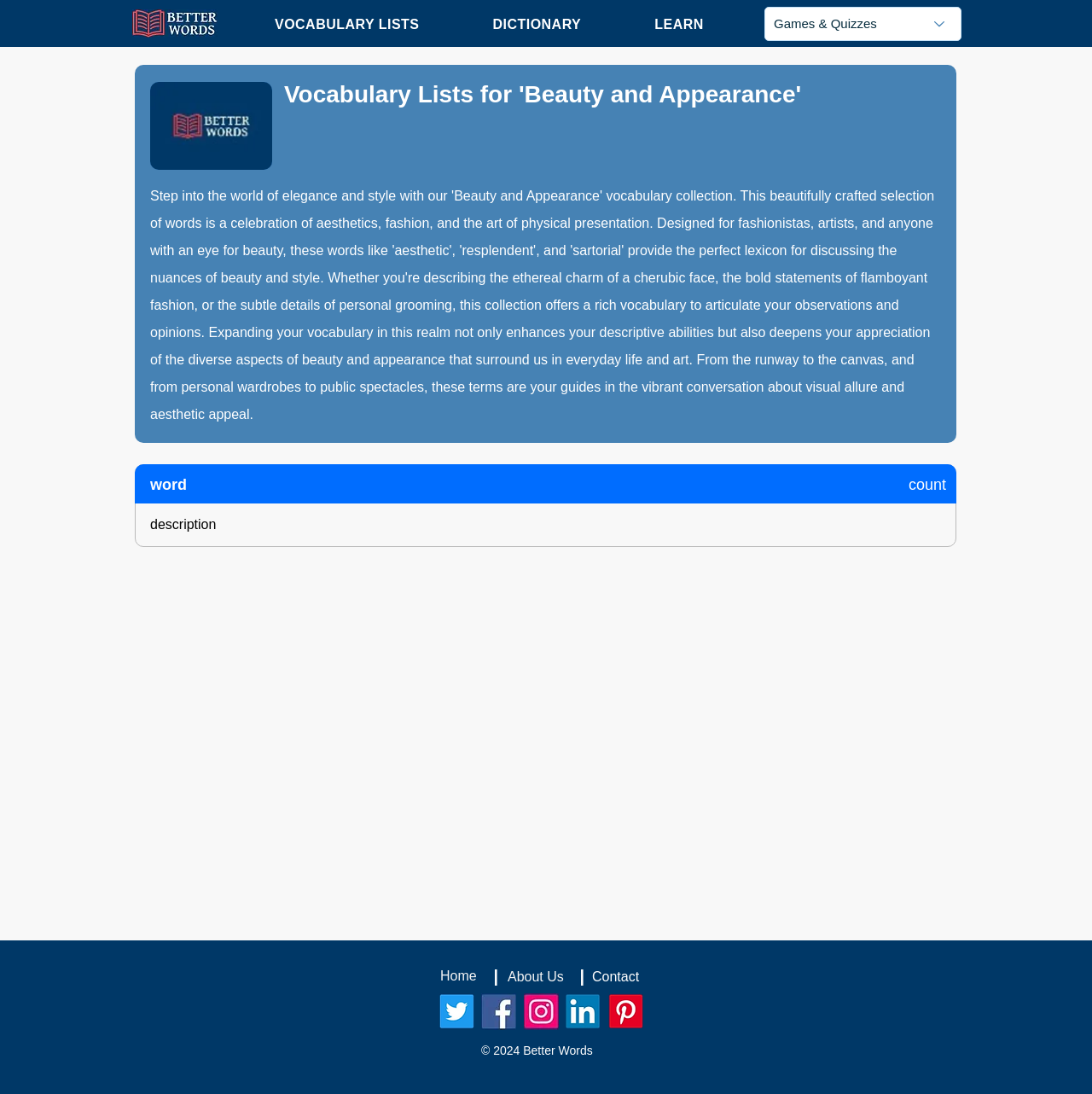Can you give a detailed response to the following question using the information from the image? What type of content is available on this webpage?

The webpage has a combobox to select a vocabulary list and a heading 'Vocabulary Lists for 'Beauty and Appearance'', which indicates that the type of content available on this webpage is vocabulary lists.